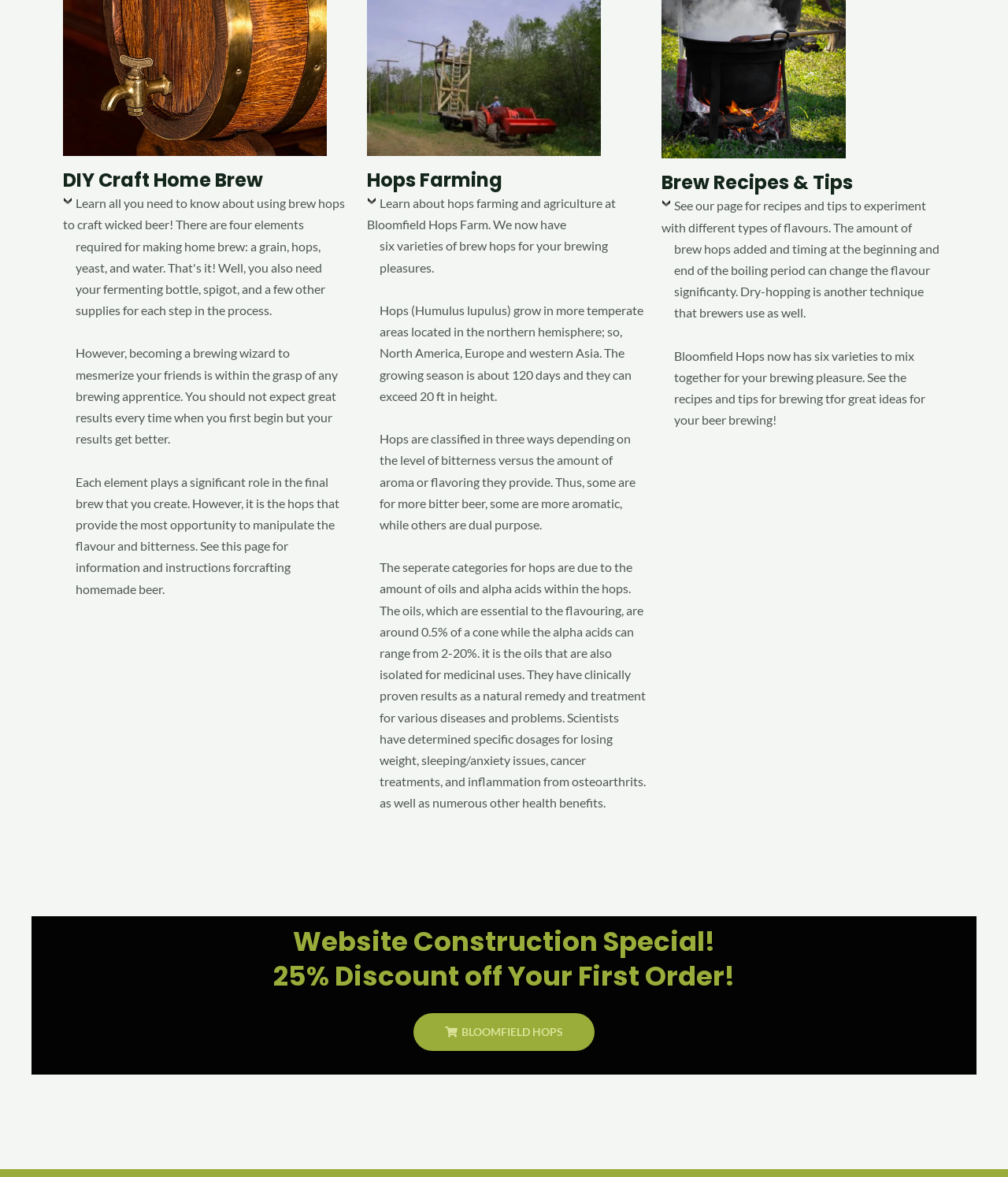Locate the UI element described by Hops Farming in the provided webpage screenshot. Return the bounding box coordinates in the format (top-left x, top-left y, bottom-right x, bottom-right y), ensuring all values are between 0 and 1.

[0.364, 0.142, 0.498, 0.164]